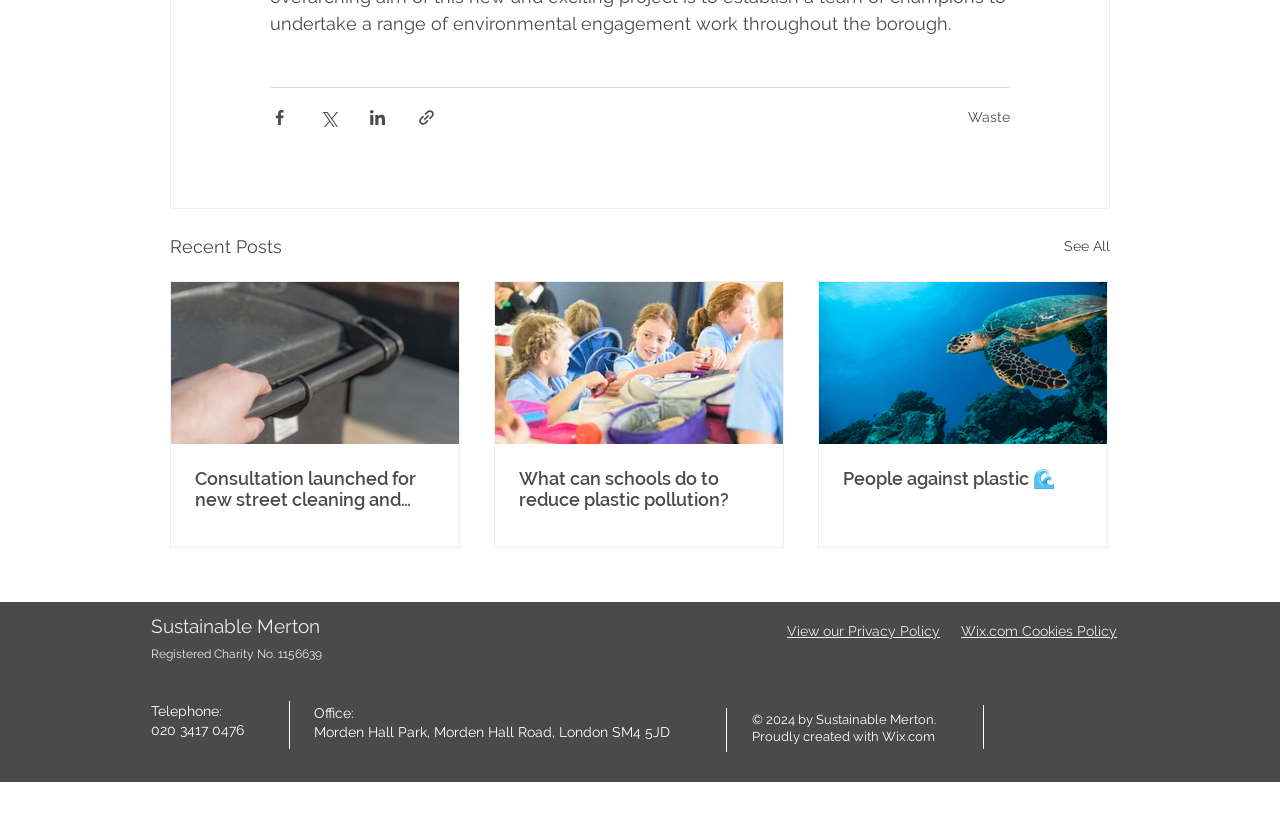Locate the bounding box coordinates of the area to click to fulfill this instruction: "Click the '❤ Donate' link". The bounding box should be presented as four float numbers between 0 and 1, in the order [left, top, right, bottom].

None